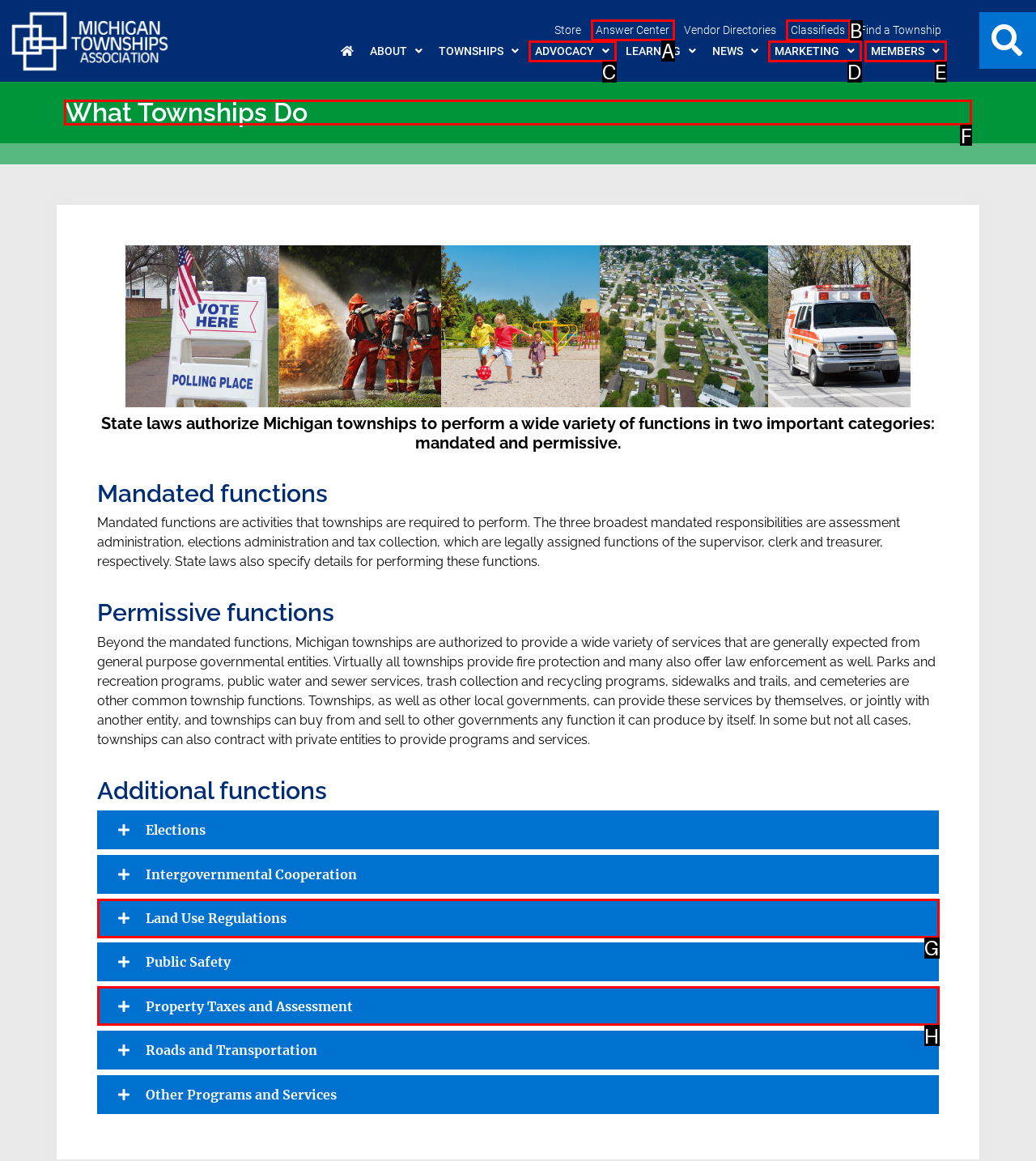Identify the letter of the UI element you should interact with to perform the task: View 'What Townships Do'
Reply with the appropriate letter of the option.

F